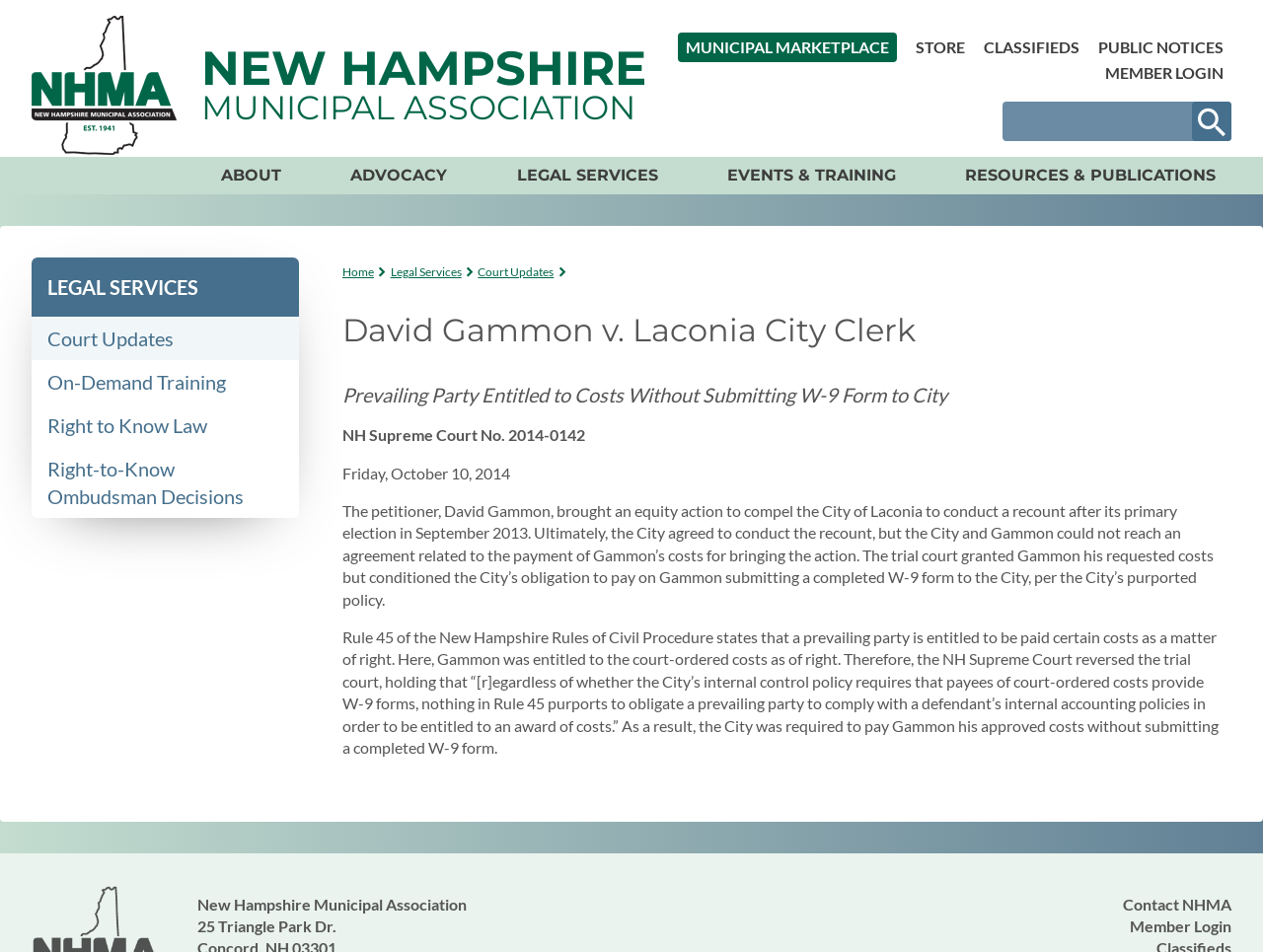Please determine the main heading text of this webpage.

David Gammon v. Laconia City Clerk